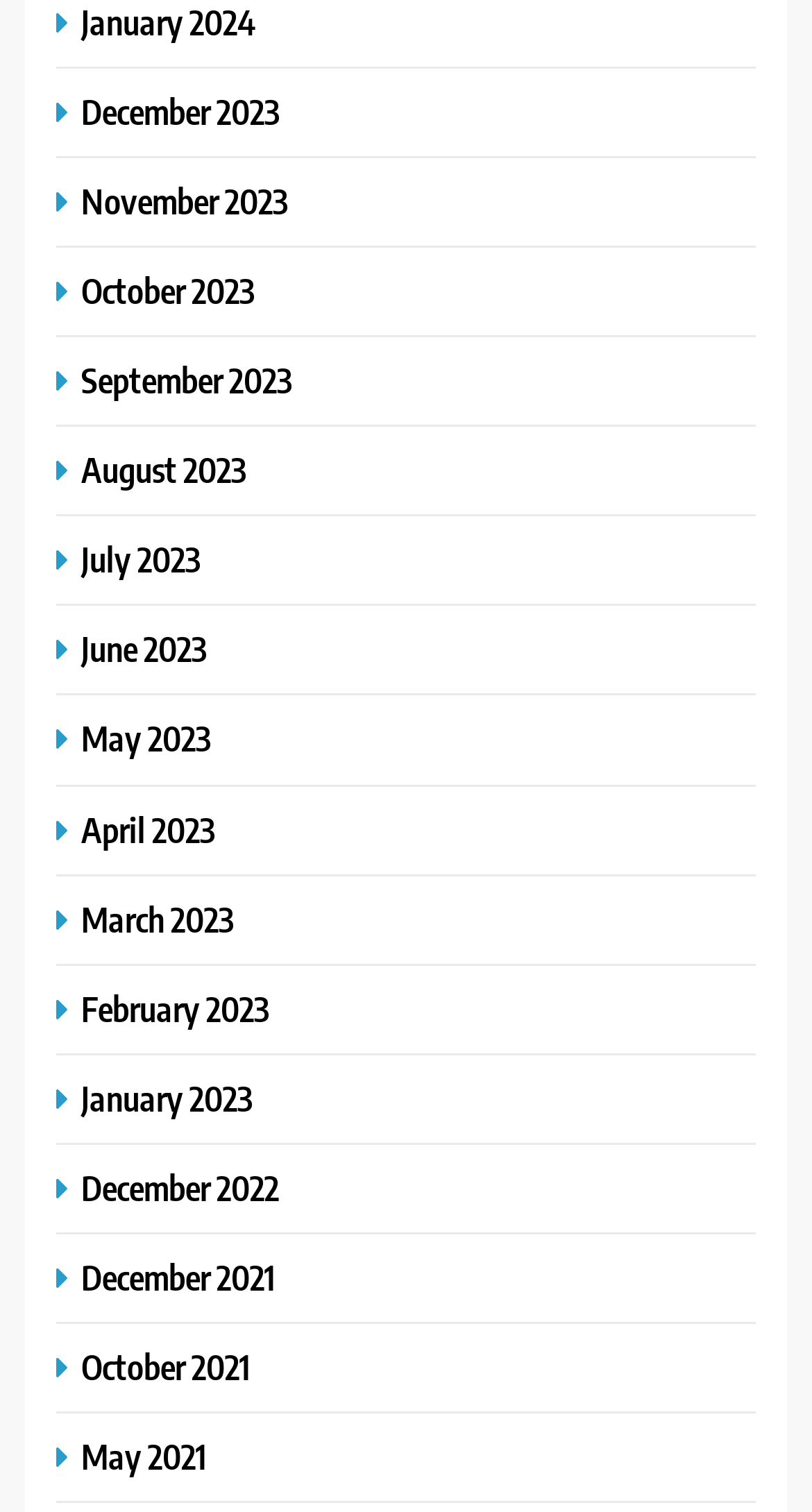Can you specify the bounding box coordinates of the area that needs to be clicked to fulfill the following instruction: "View December 2023"?

[0.069, 0.059, 0.356, 0.088]